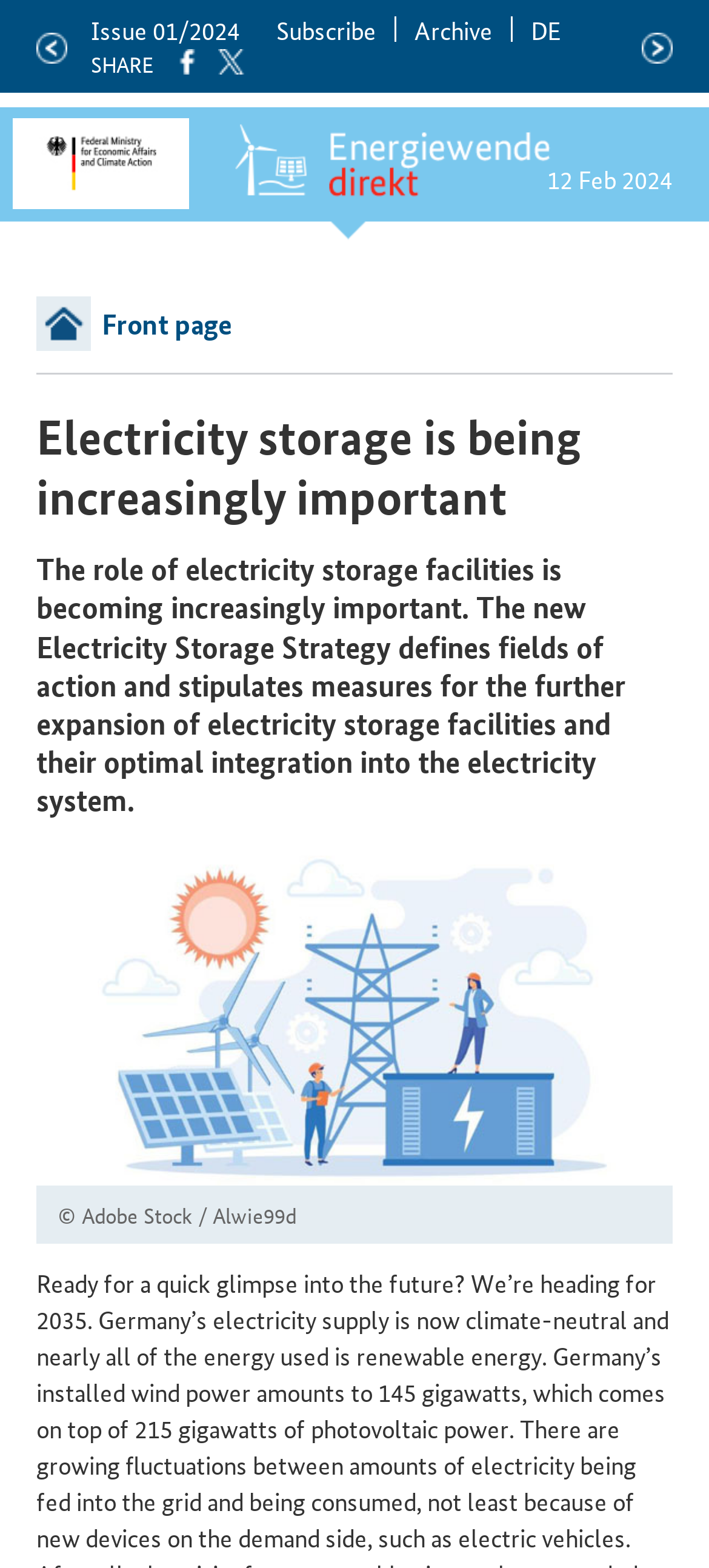What is the current issue number?
Please provide a comprehensive answer to the question based on the webpage screenshot.

I found the current issue number by looking at the top section of the webpage, where it says 'Issue 01/2024'.